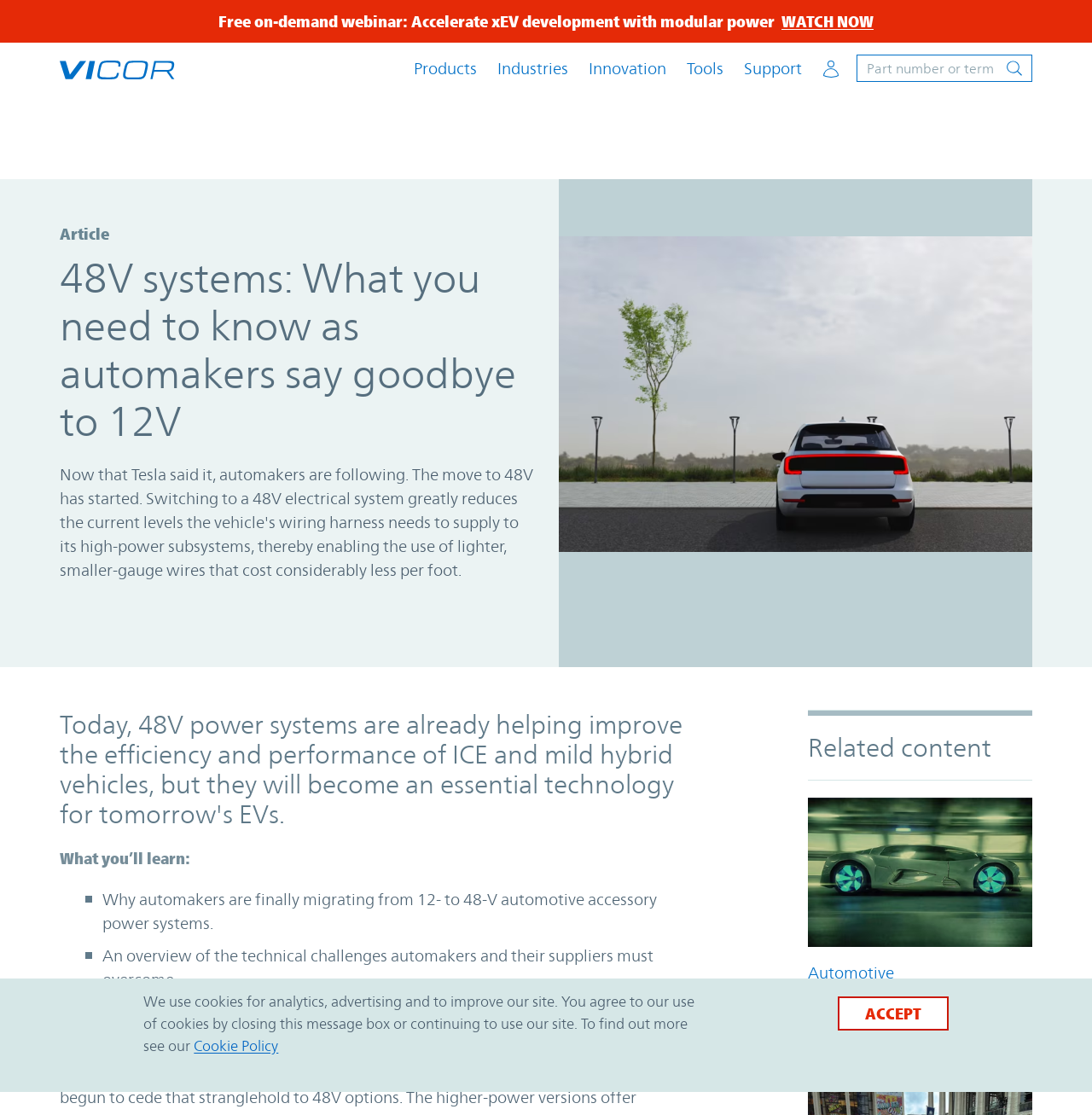Please reply to the following question using a single word or phrase: 
What is the purpose of the 'WATCH NOW' button?

To watch a webinar